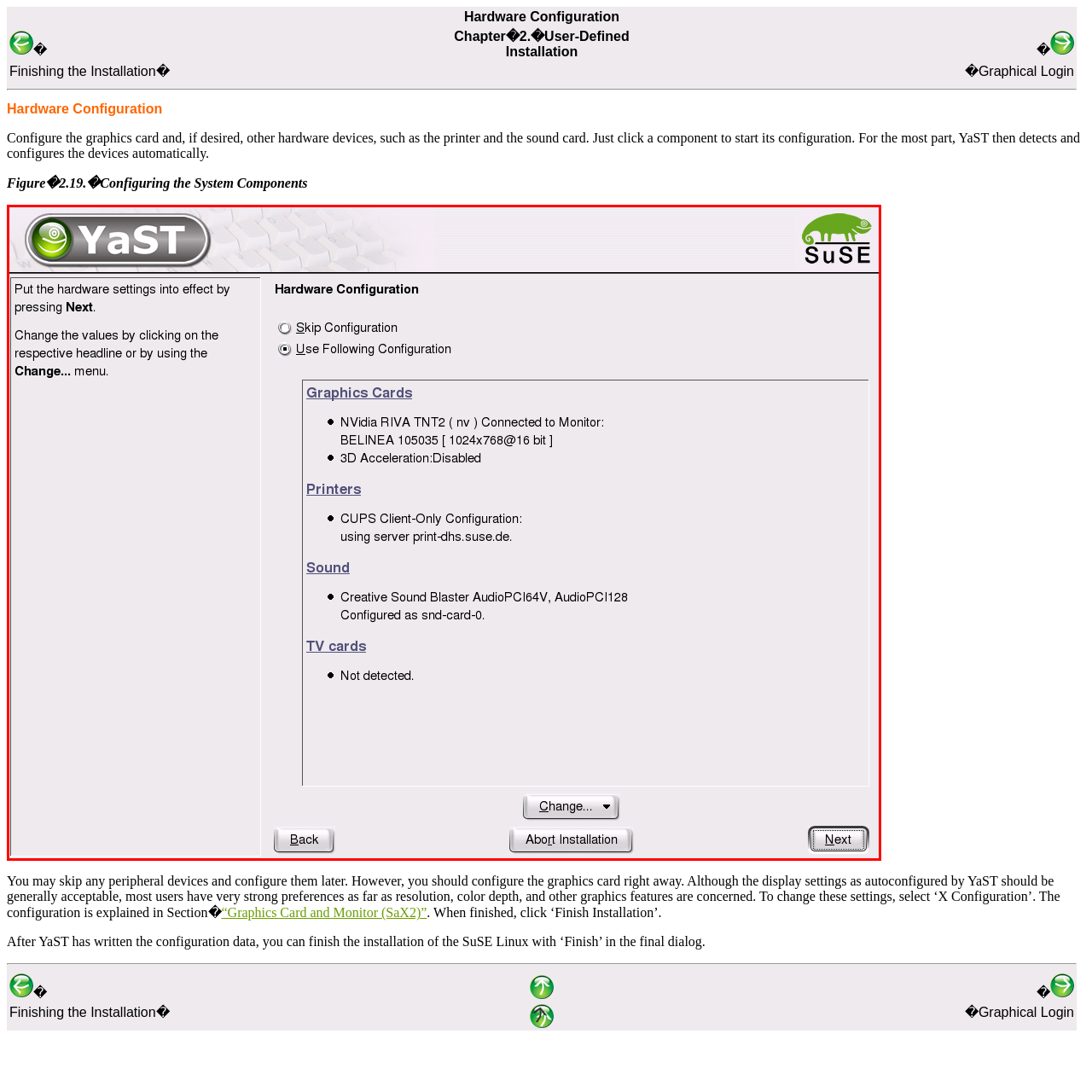Describe extensively the image that is situated inside the red border.

The image displays a graphical interface for the YaST (Yet another Setup Tool) hardware configuration utility, which is part of the SuSE Linux installation process. The interface provides options for configuring hardware components like graphics cards, printers, sound devices, and TV cards.

At the top, users are instructed to put hardware settings into effect by pressing the "Next" button, with an option to skip configuration or use the provided settings. A section labeled "Graphics Cards" highlights the NVIDIA RIVA TNT2 graphics card and its connection details, including the resolution setting of 1024x768 at 16-bit color depth, along with a note that 3D acceleration is disabled.

The "Printers" section mentions the setup of a CUPS (Common Unix Printing System) Client-Only configuration linked to a specified server. The "Sound" section indicates the presence of a Creative Sound Blaster audio card, with its configuration details included. Lastly, the "TV cards" section notes that no TV cards have been detected.

The interface is designed with user experience in mind, allowing users to change settings by selecting headlines or using a dropdown menu labeled "Change...". At the bottom, options for "Back," "Abort Installation," and "Next" facilitate navigation through the configuration process. The distinctive SuSE Linux branding is evident with its logo located in the corner, emphasizing the software's identity.